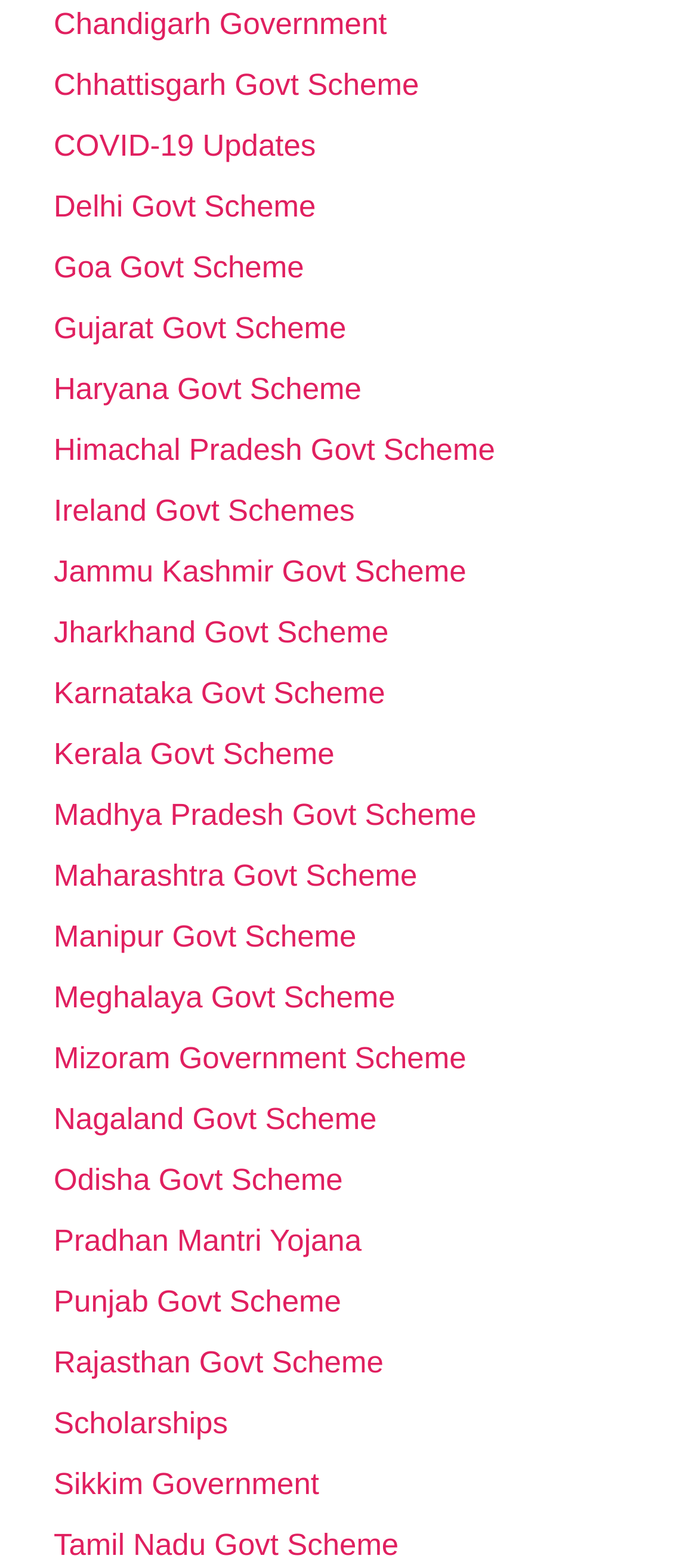Could you determine the bounding box coordinates of the clickable element to complete the instruction: "View Chandigarh Government schemes"? Provide the coordinates as four float numbers between 0 and 1, i.e., [left, top, right, bottom].

[0.077, 0.004, 0.554, 0.026]